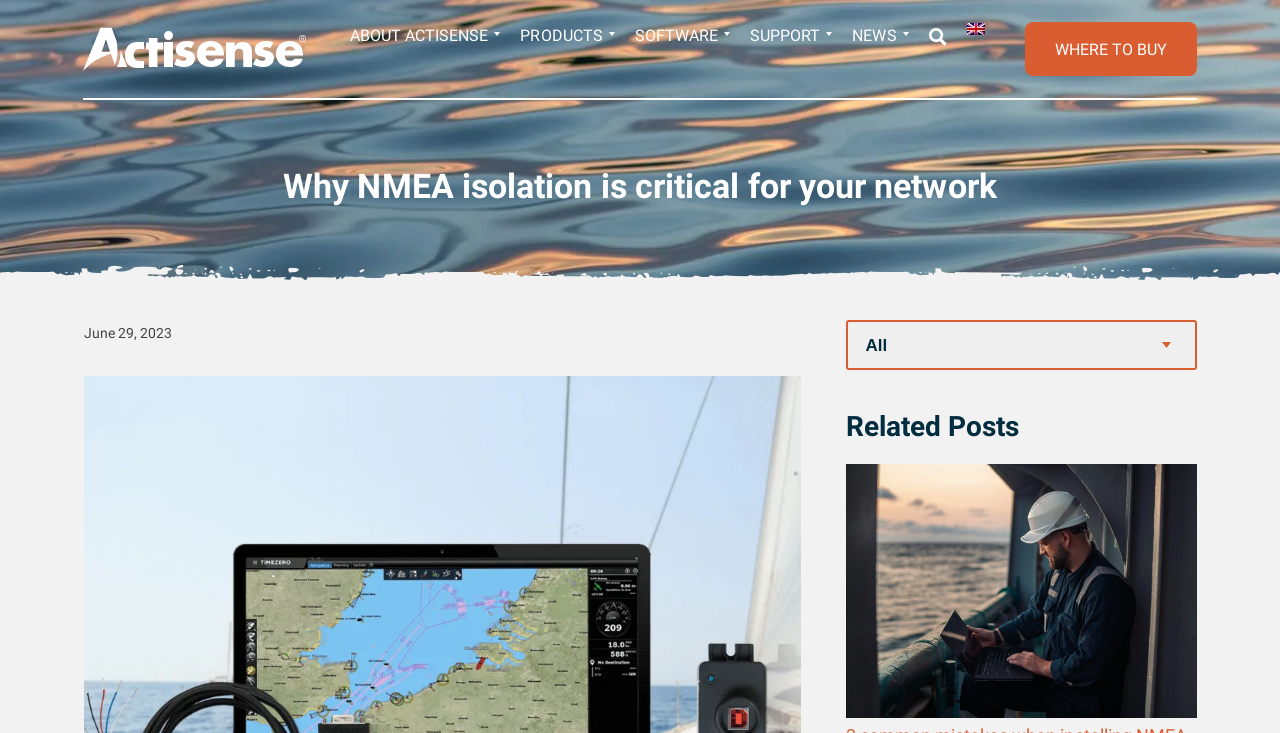Find the bounding box coordinates of the element you need to click on to perform this action: 'Click on Actisense Logo'. The coordinates should be represented by four float values between 0 and 1, in the format [left, top, right, bottom].

[0.065, 0.05, 0.239, 0.079]